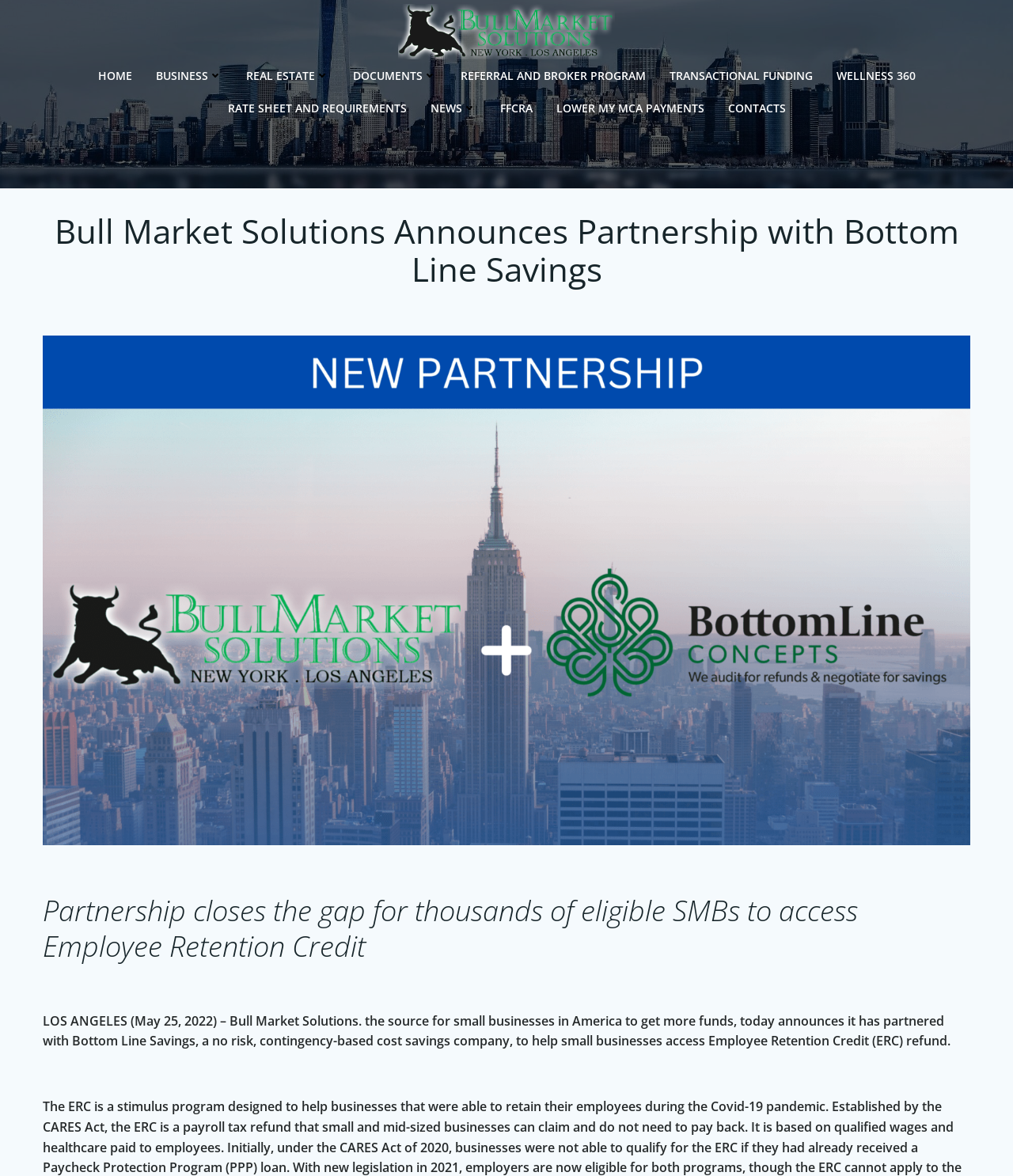Locate the bounding box coordinates for the element described below: "TRANSACTIONAL FUNDING". The coordinates must be four float values between 0 and 1, formatted as [left, top, right, bottom].

[0.661, 0.057, 0.802, 0.071]